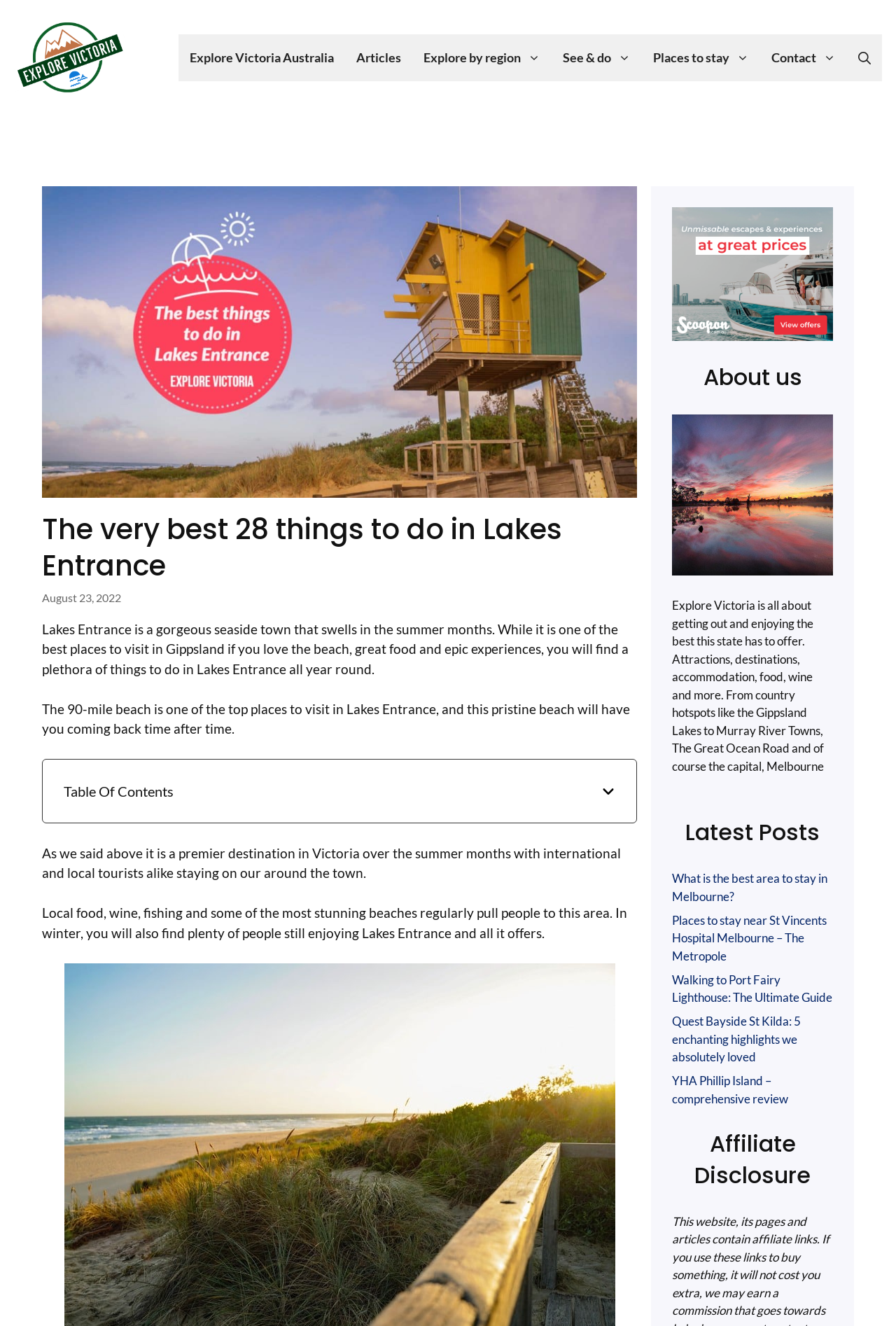Could you find the bounding box coordinates of the clickable area to complete this instruction: "Enter email address"?

None